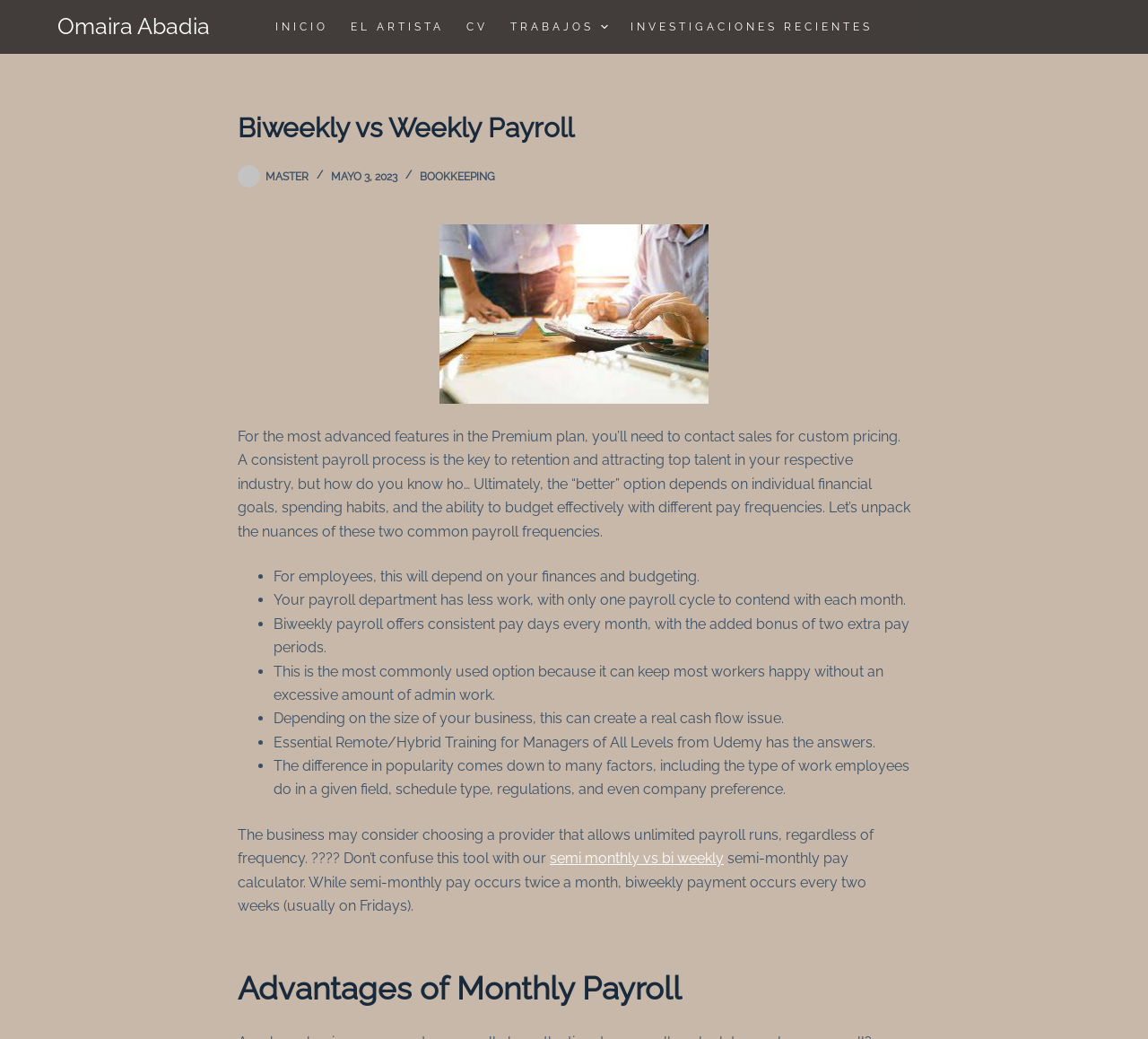Describe the webpage meticulously, covering all significant aspects.

The webpage is about comparing biweekly and weekly payroll systems. At the top, there is a link to skip to the content and another link to "Omaira Abadia". Below these links, there is a horizontal navigation menu with several menu items, including "INICIO", "EL ARTISTA", "CV", "TRABAJOS", and "INVESTIGACIONES RECIENTES". 

To the right of the navigation menu, there is a small image. Below the navigation menu, there is a header section with a heading "Biweekly vs Weekly Payroll" and several links, including "Master" with an accompanying image, a timestamp "MAYO 3, 2023", and "BOOKKEEPING". 

Below the header section, there is a large image. Following the image, there is a block of text discussing the importance of a consistent payroll process and the differences between biweekly and weekly payroll frequencies. 

The text is divided into several sections, each with a list marker and a brief description. The sections discuss the advantages and disadvantages of biweekly payroll, including its impact on employees' finances and budgeting, the workload of the payroll department, and the cash flow of the business. 

At the bottom of the page, there is a section with a heading "Advantages of Monthly Payroll".